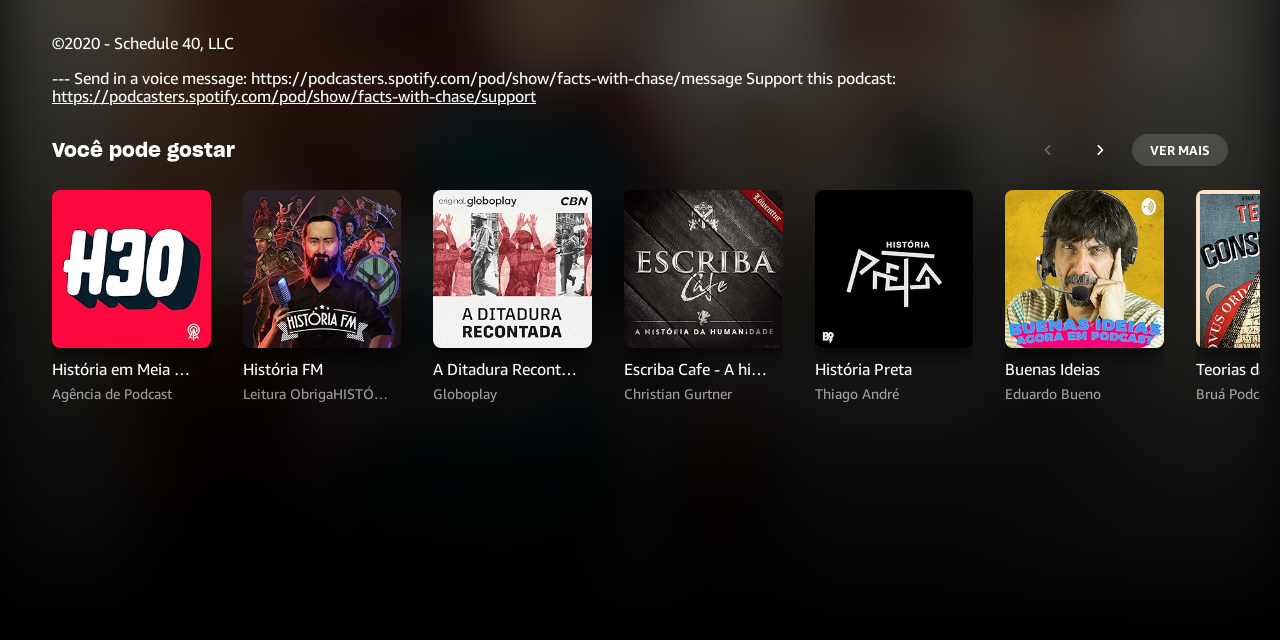Give the bounding box coordinates for the element described by: "A Ditadura Recontada".

[0.339, 0.557, 0.462, 0.597]